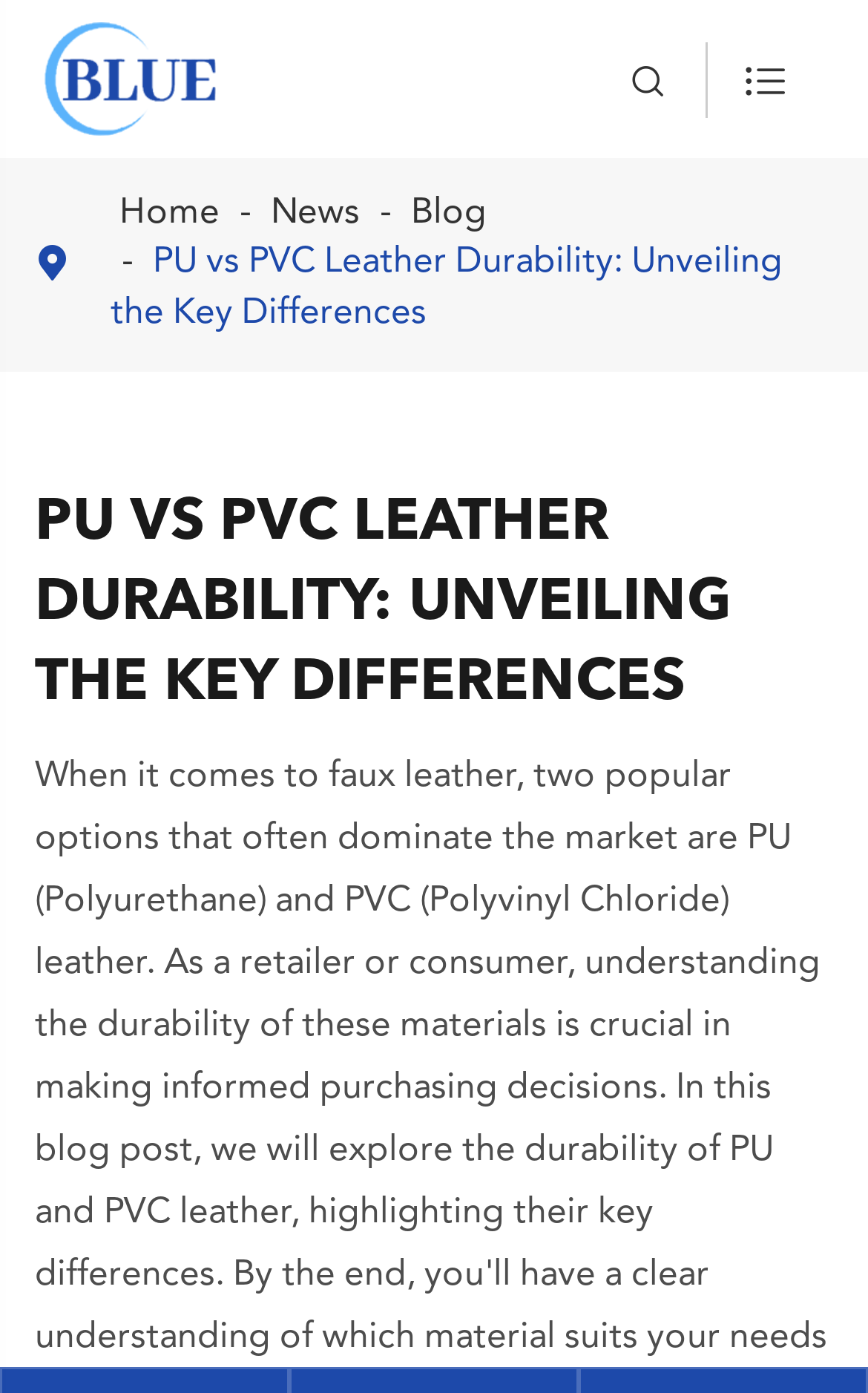What is the company name?
Please provide a comprehensive answer based on the details in the screenshot.

The company name can be found in the top-left corner of the webpage, where it is written as a link and accompanied by an image.